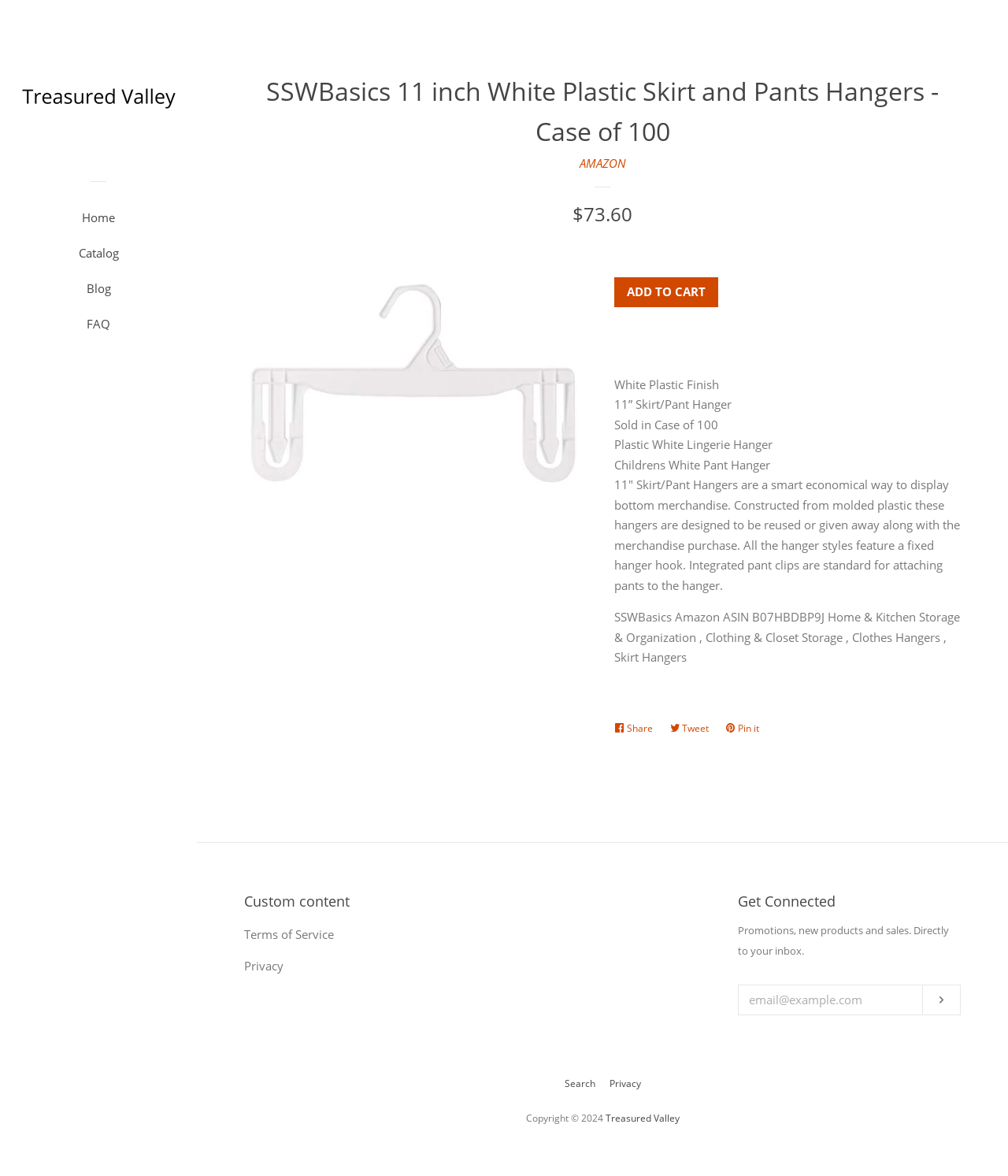Refer to the image and offer a detailed explanation in response to the question: What is the price of the product?

The price of the product is mentioned in the product description section, where it says 'Regular price' followed by the price '$73.60'.